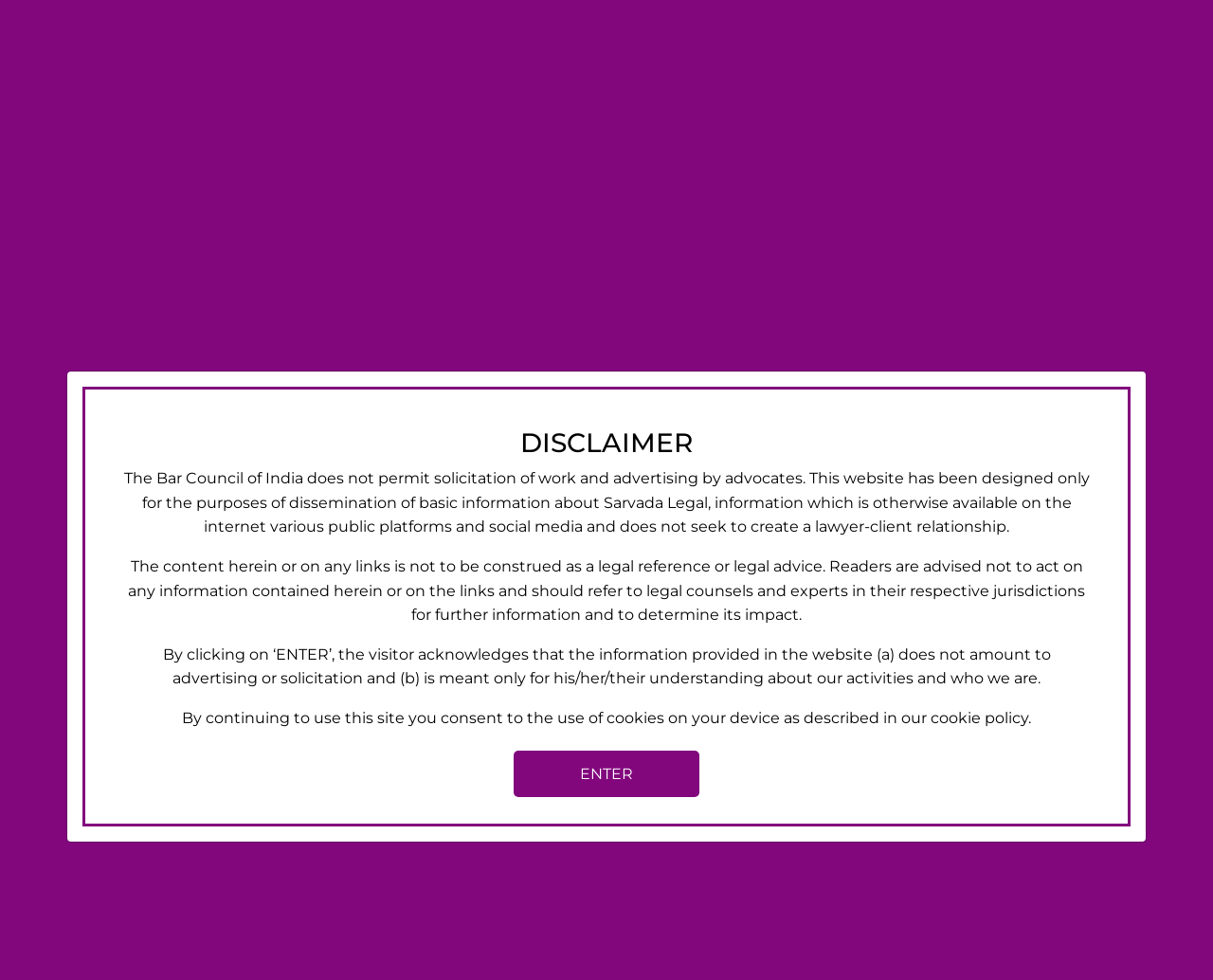What is one of Siddhant Garg's hobbies?
Based on the content of the image, thoroughly explain and answer the question.

I found this information by reading the StaticText 'With his diverse background and expertise, Siddhant Garg brings a unique perspective to Sarvada Legal. His combined knowledge of indirect taxation, finance, and auditing allows him to provide comprehensive and well-rounded legal guidance to clients. His hobbies include playing table Tennis, sketching, traveling and cars.' which mentions his hobbies.